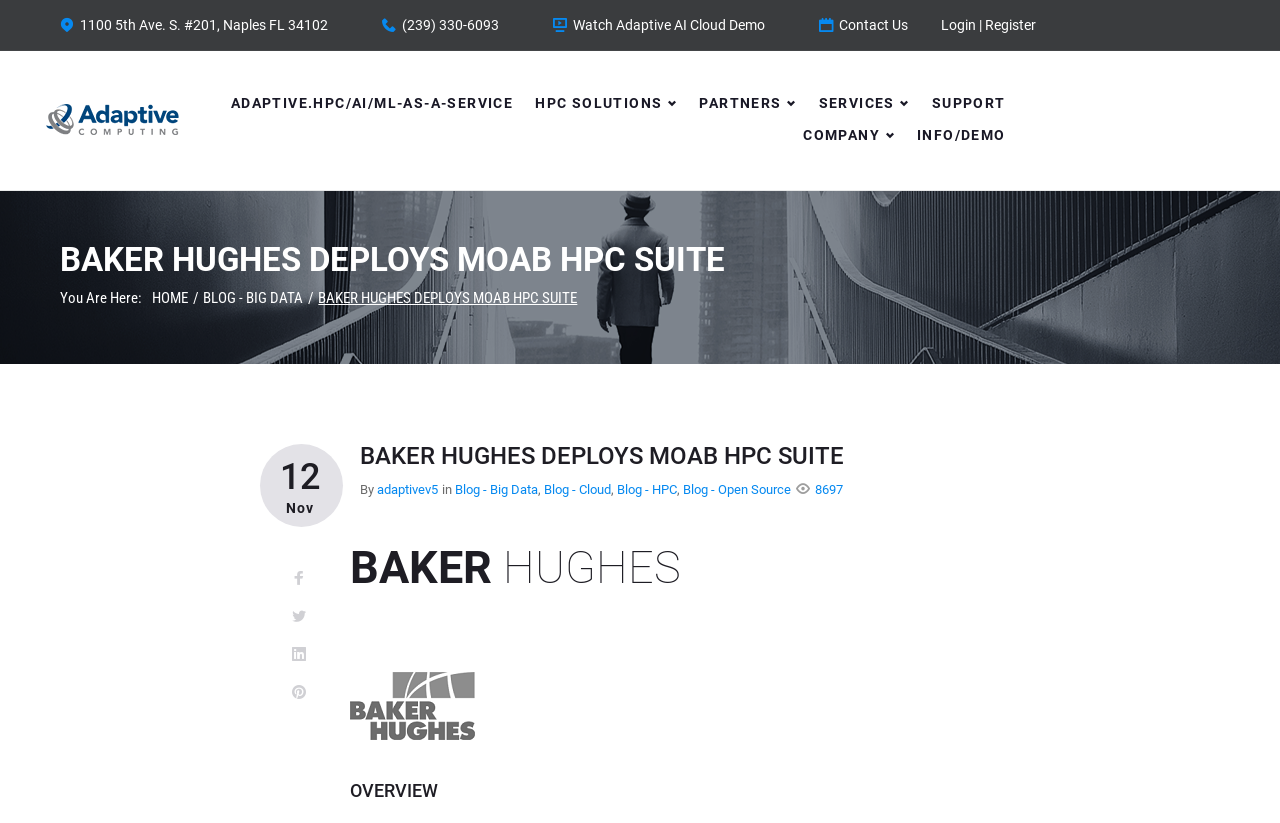Please identify the bounding box coordinates of the element's region that should be clicked to execute the following instruction: "Watch Adaptive AI Cloud Demo". The bounding box coordinates must be four float numbers between 0 and 1, i.e., [left, top, right, bottom].

[0.448, 0.019, 0.598, 0.043]